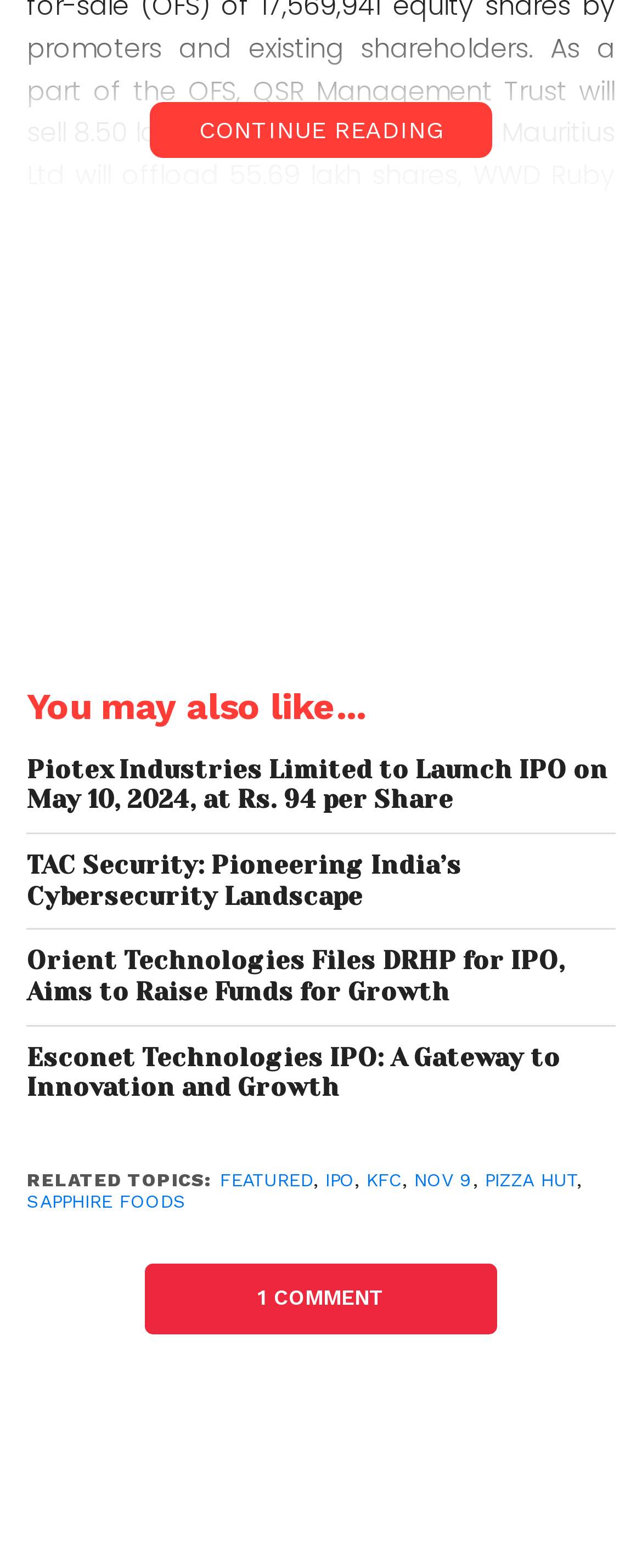How many KFC restaurants does Sapphire Foods own?
Give a detailed and exhaustive answer to the question.

According to the article, as of March 31, 2021, Sapphire Foods owned and operated 204 KFC restaurants in India and the Maldives.